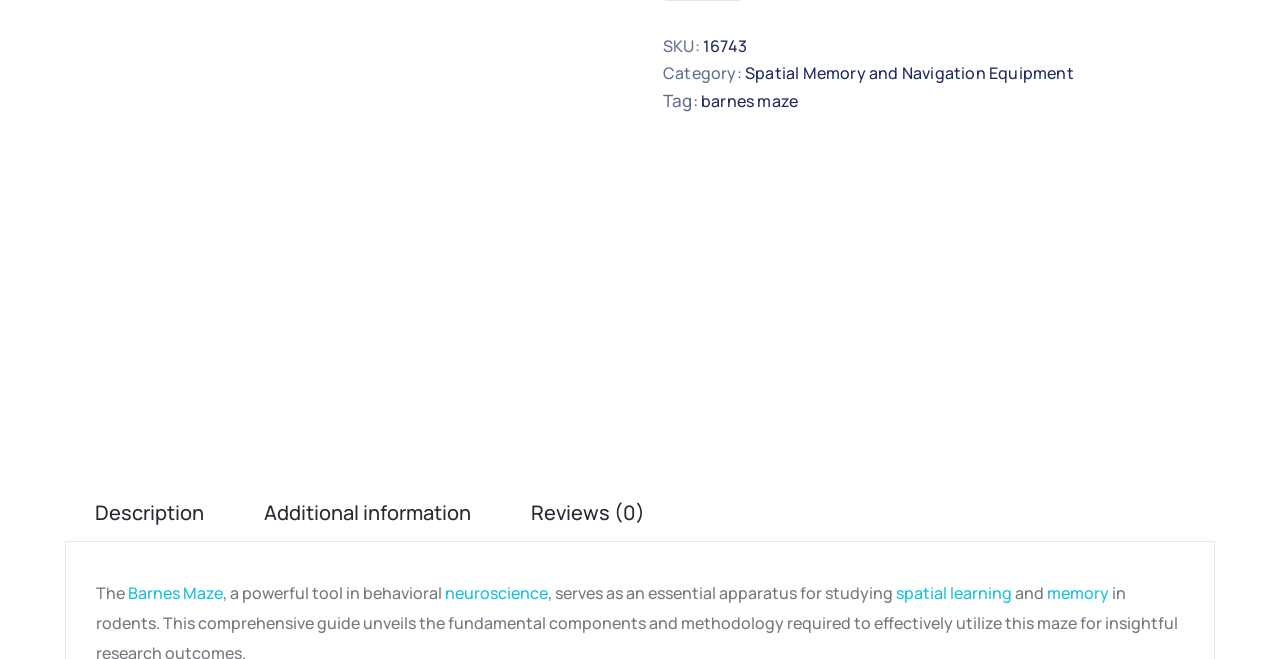Provide the bounding box coordinates, formatted as (top-left x, top-left y, bottom-right x, bottom-right y), with all values being floating point numbers between 0 and 1. Identify the bounding box of the UI element that matches the description: neuroscience

[0.348, 0.882, 0.428, 0.916]